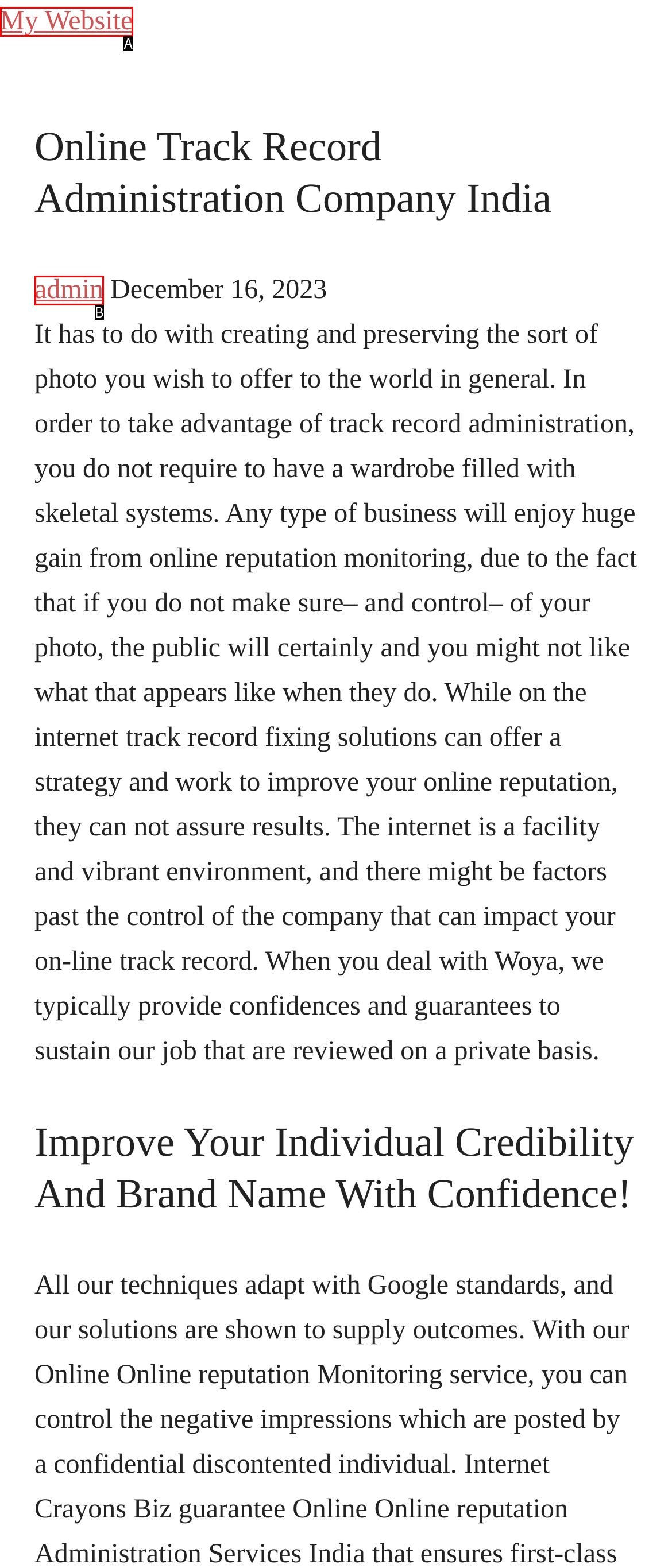Tell me which one HTML element best matches the description: admin
Answer with the option's letter from the given choices directly.

B